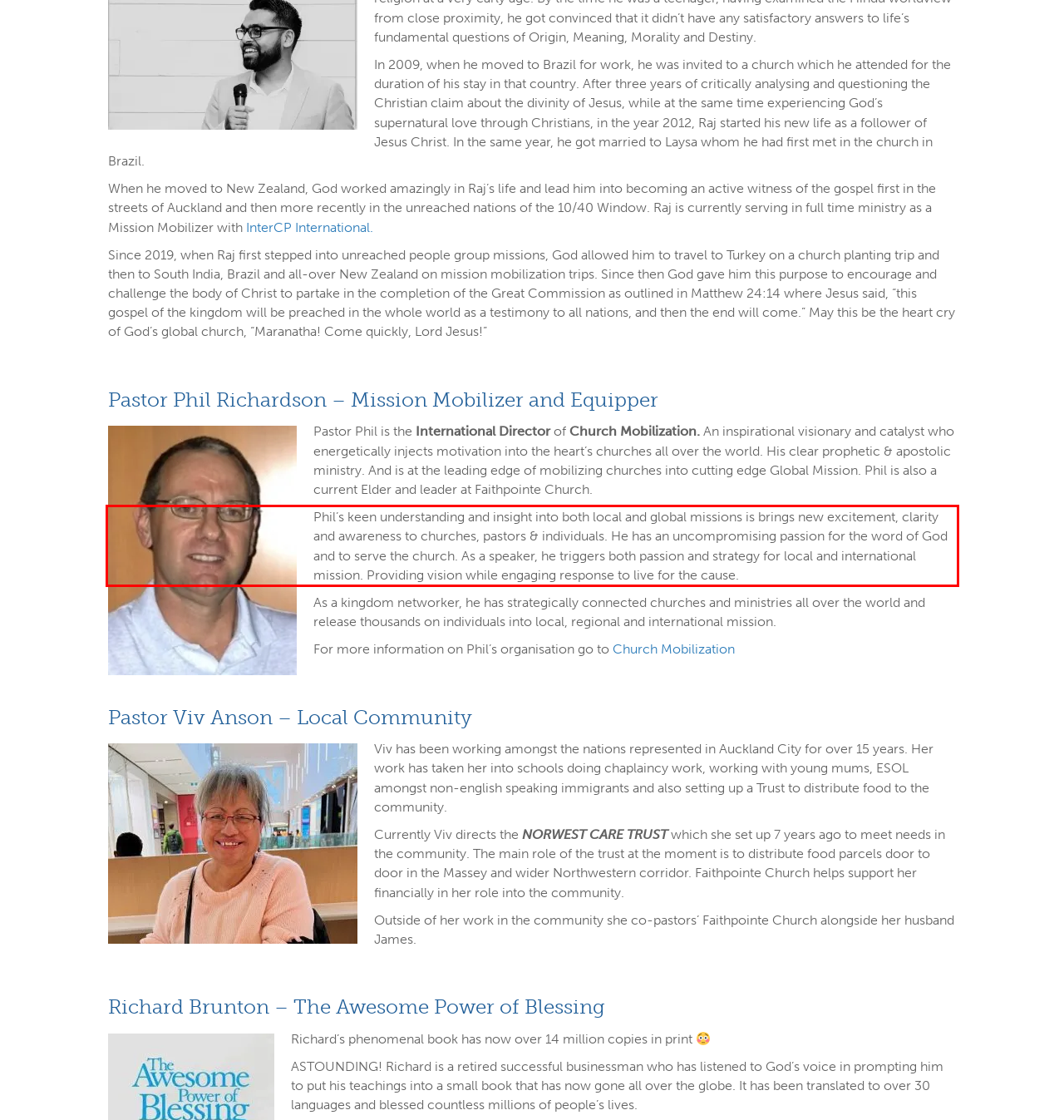Using the provided screenshot, read and generate the text content within the red-bordered area.

Phil’s keen understanding and insight into both local and global missions is brings new excitement, clarity and awareness to churches, pastors & individuals. He has an uncompromising passion for the word of God and to serve the church. As a speaker, he triggers both passion and strategy for local and international mission. Providing vision while engaging response to live for the cause.